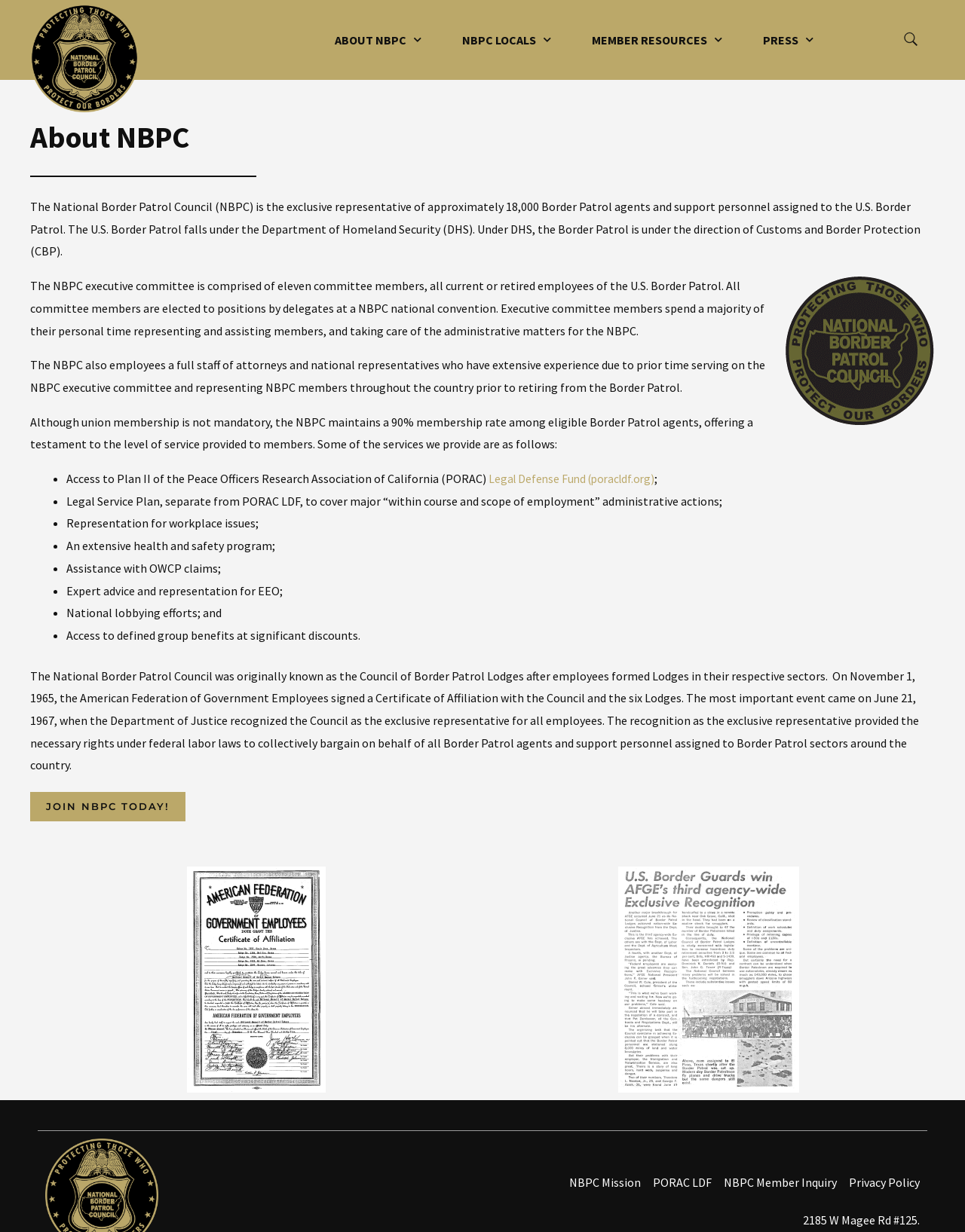Find the bounding box coordinates for the area that must be clicked to perform this action: "Learn about member resources".

[0.592, 0.018, 0.769, 0.046]